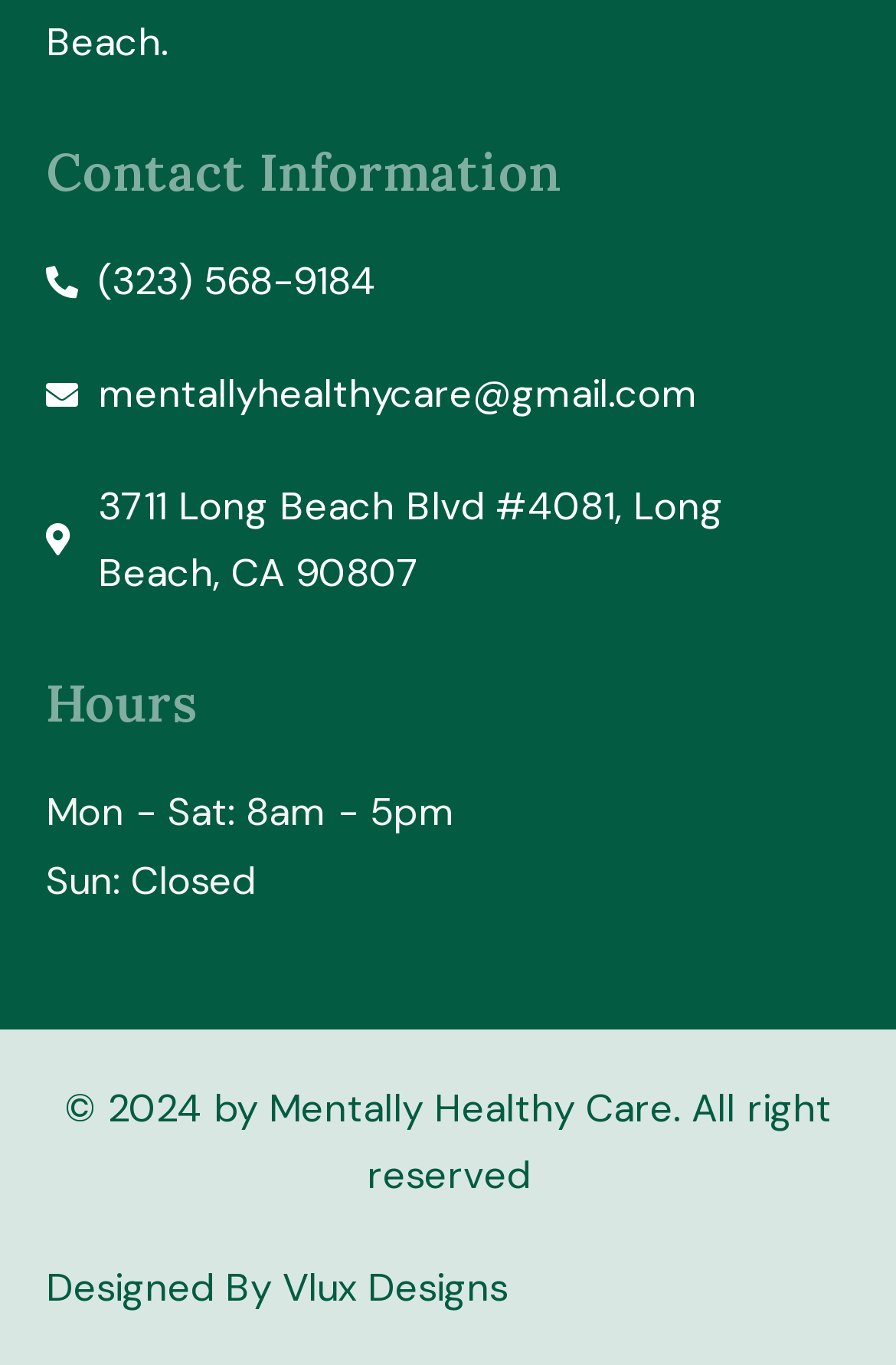Please give a short response to the question using one word or a phrase:
What are the hours of operation on Mondays?

8am - 5pm